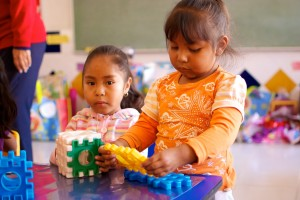What is the mission of Niños y Niñas de México, A.C.?
Answer with a single word or phrase by referring to the visual content.

Support education of underprivileged children